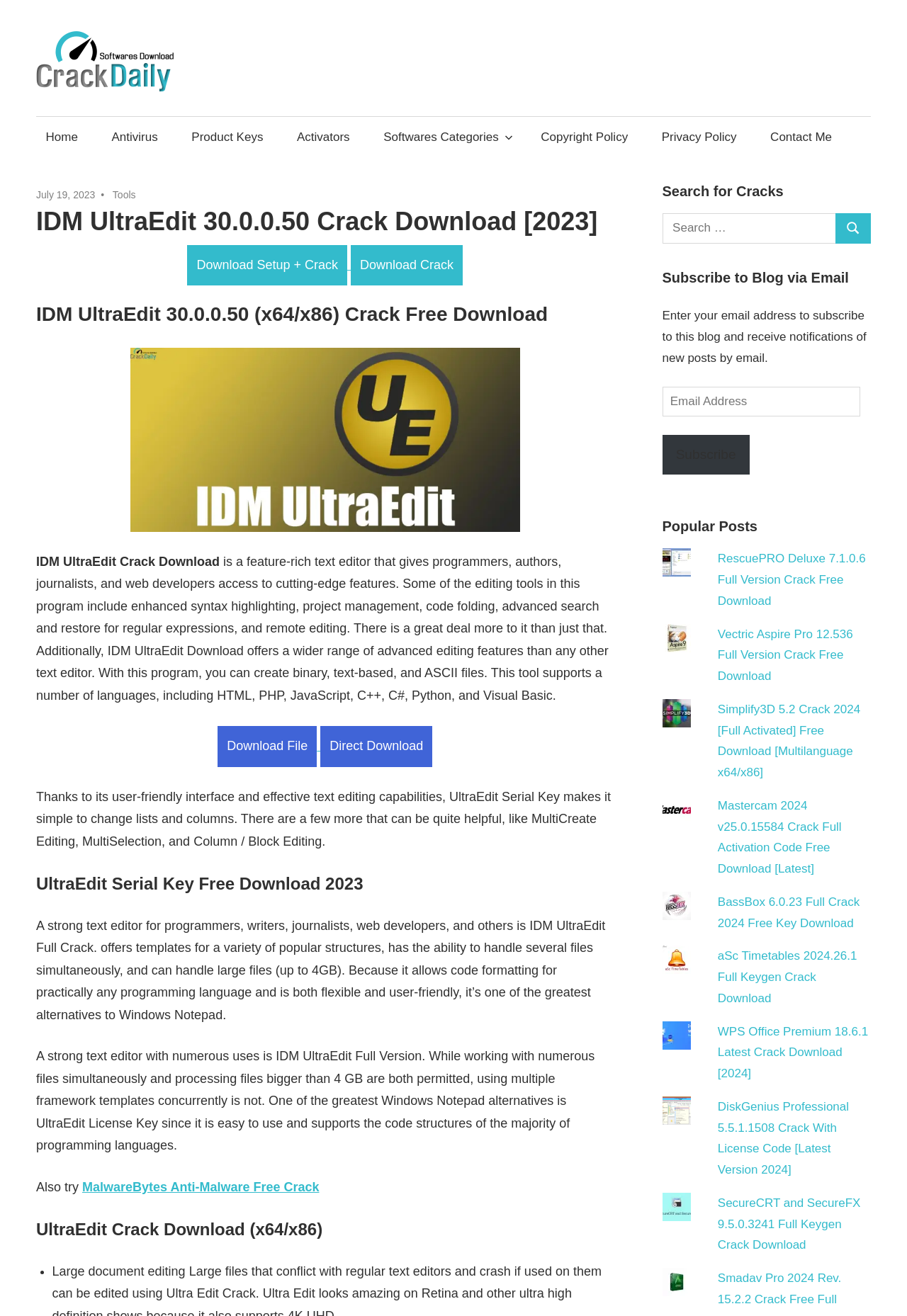Please identify the bounding box coordinates of the element's region that I should click in order to complete the following instruction: "Click the 'Download Setup + Crack' button". The bounding box coordinates consist of four float numbers between 0 and 1, i.e., [left, top, right, bottom].

[0.207, 0.186, 0.383, 0.217]